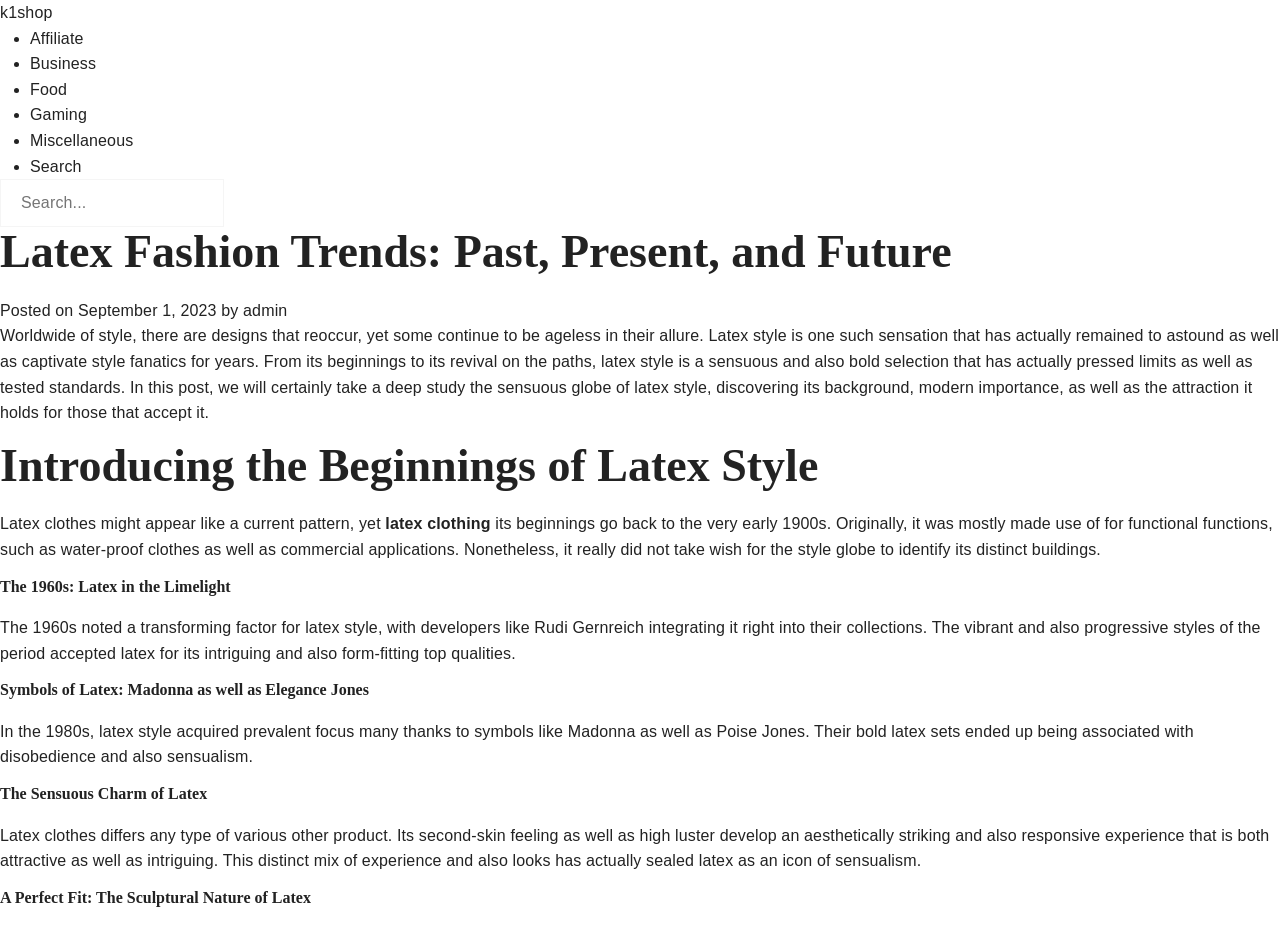Answer this question in one word or a short phrase: What is the purpose of the search box?

To search the website